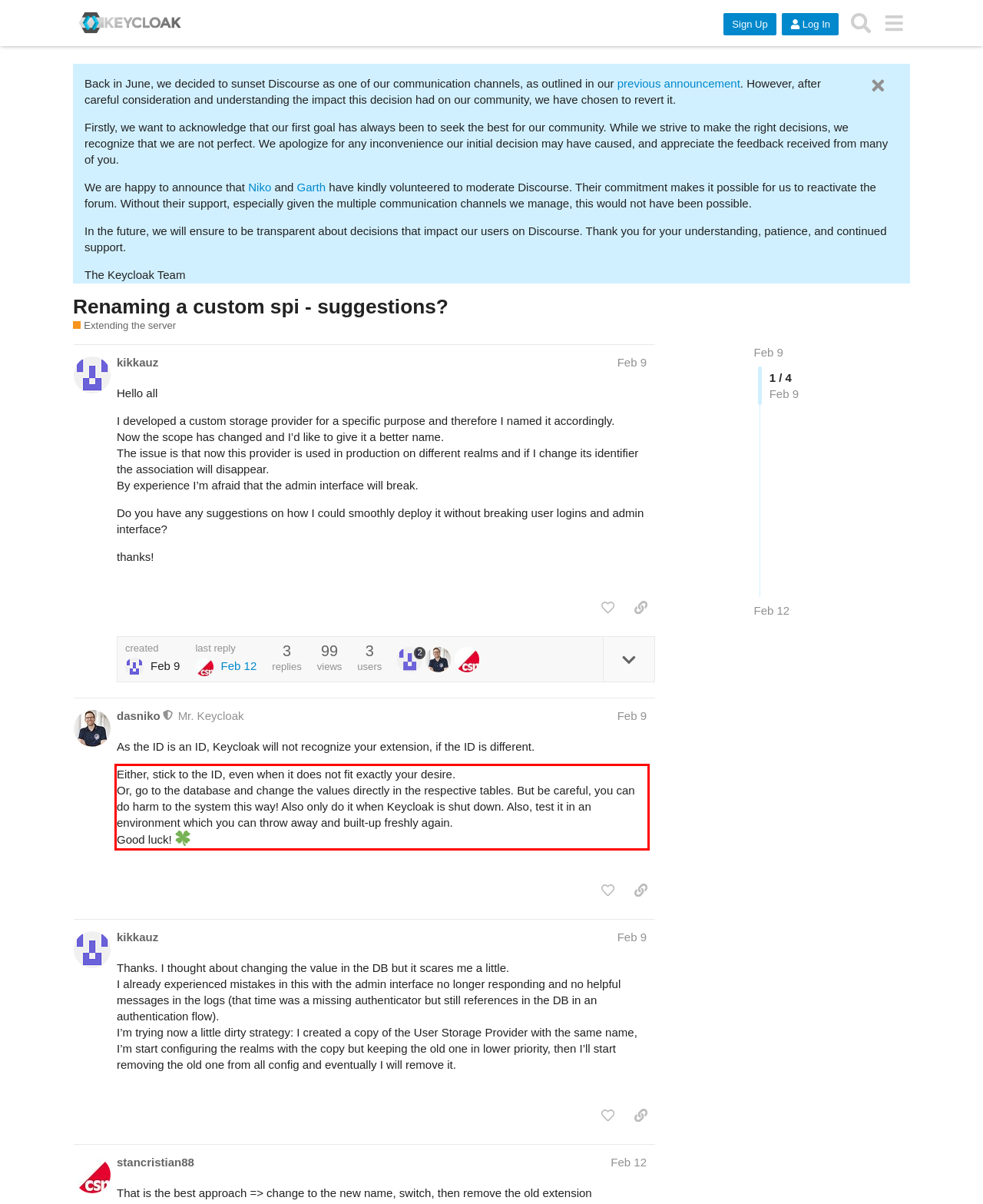You have a screenshot of a webpage where a UI element is enclosed in a red rectangle. Perform OCR to capture the text inside this red rectangle.

Either, stick to the ID, even when it does not fit exactly your desire. Or, go to the database and change the values directly in the respective tables. But be careful, you can do harm to the system this way! Also only do it when Keycloak is shut down. Also, test it in an environment which you can throw away and built-up freshly again. Good luck!